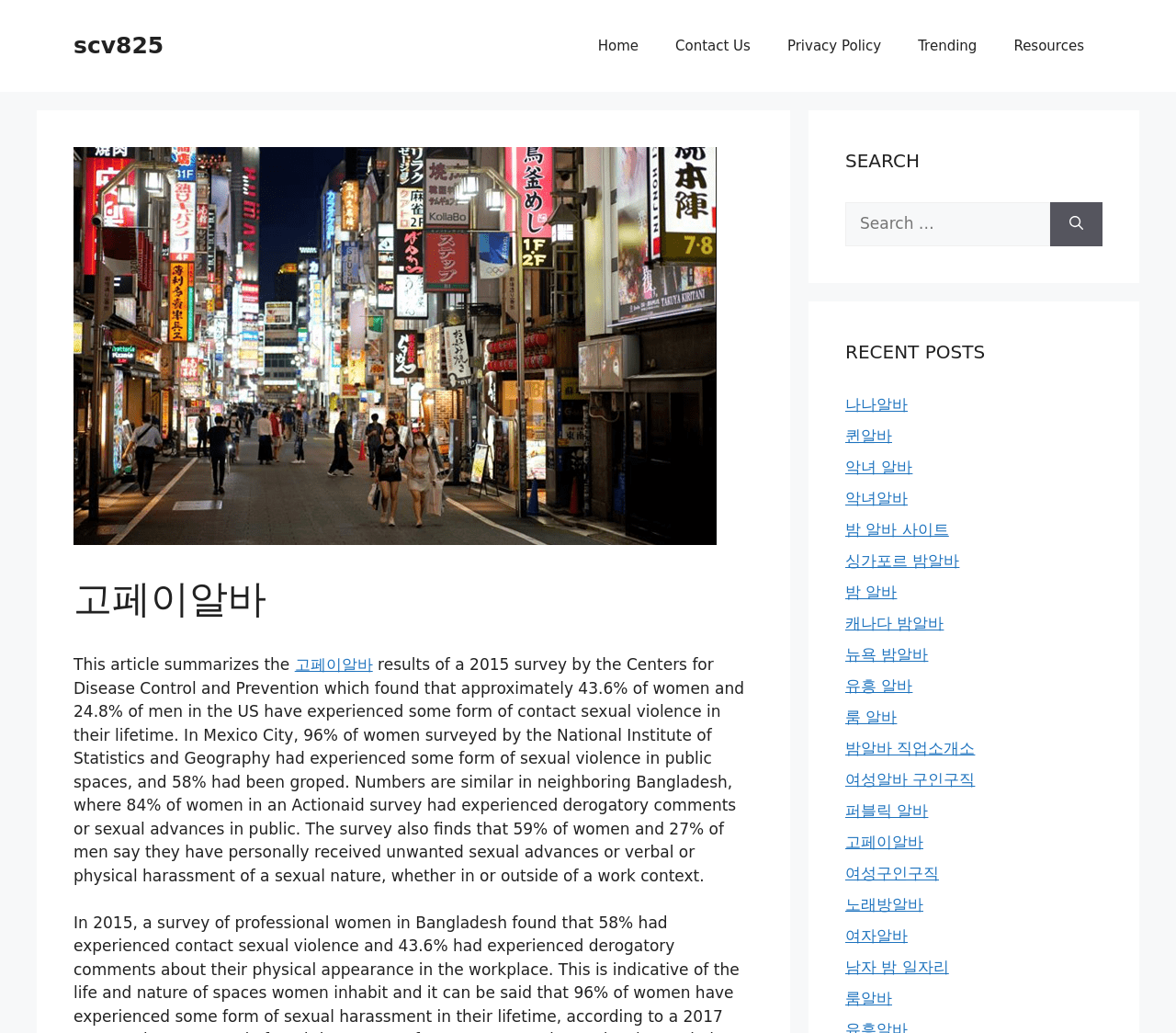What is the name of the first link under 'Primary' navigation?
Please provide a single word or phrase as the answer based on the screenshot.

Home